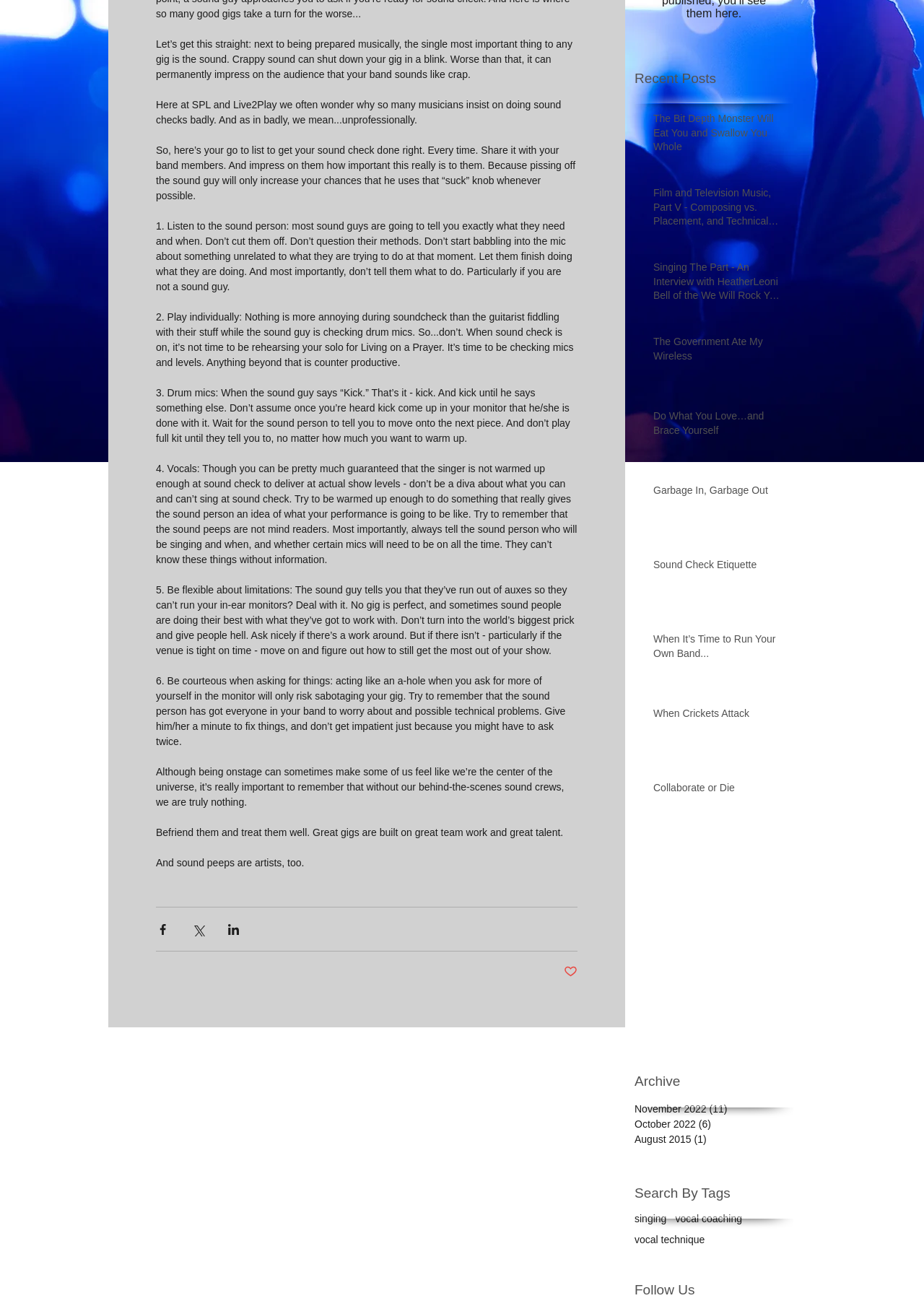From the webpage screenshot, predict the bounding box coordinates (top-left x, top-left y, bottom-right x, bottom-right y) for the UI element described here: Garbage In, Garbage Out

[0.707, 0.37, 0.849, 0.386]